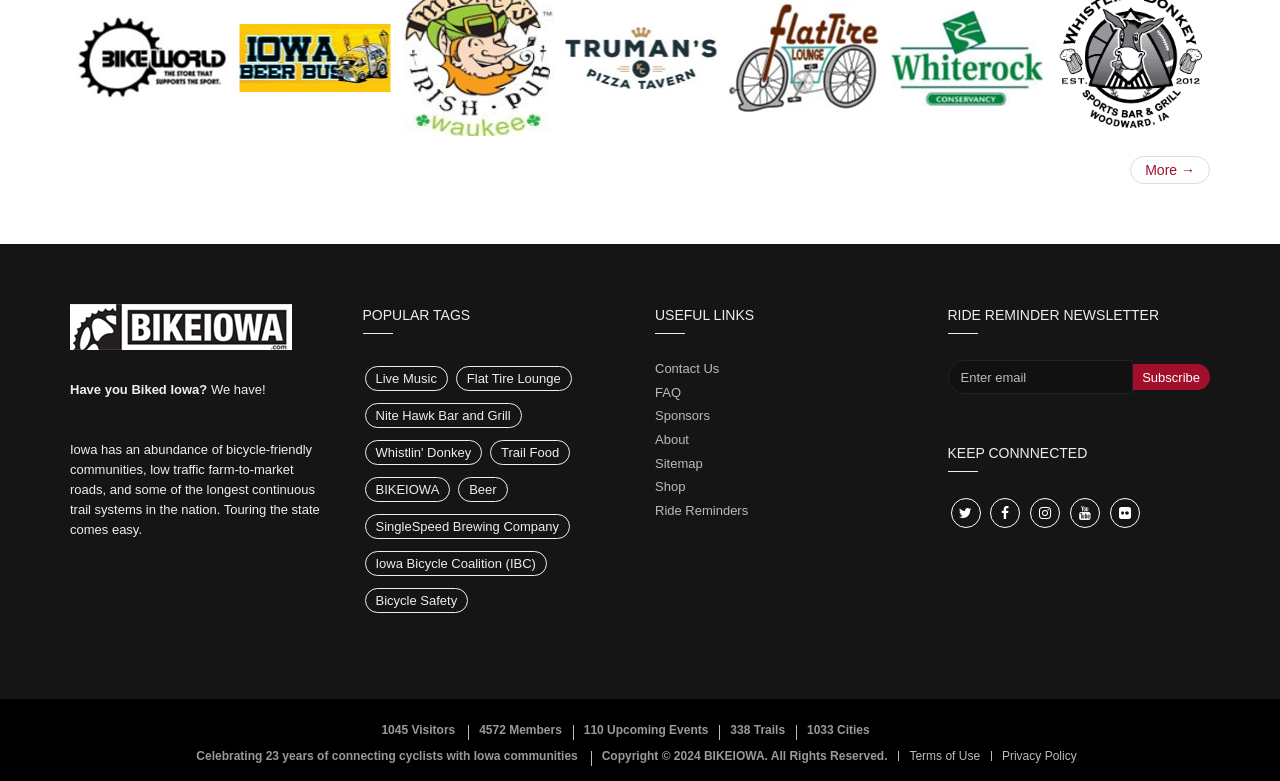What type of communities are mentioned in the webpage?
Please respond to the question with a detailed and well-explained answer.

The webpage mentions that Iowa has an abundance of bicycle-friendly communities, indicating that the webpage is related to cycling and biking.